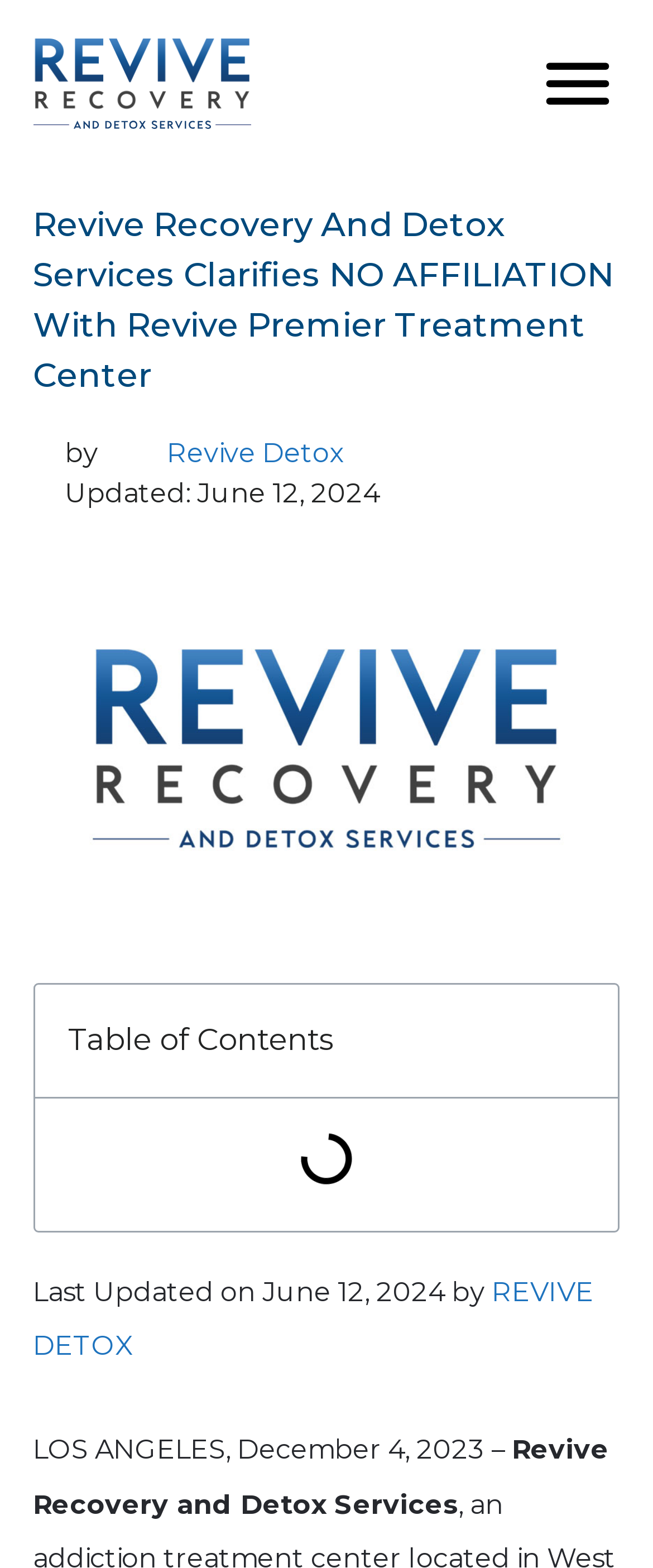Using the details from the image, please elaborate on the following question: How many links are on the webpage?

I found the answer by counting the number of link elements on the webpage, which are 'Revive Detox & Addiction Treatment Los Angeles', 'menu', 'Revive Detox', and 'REVIVE DETOX'.